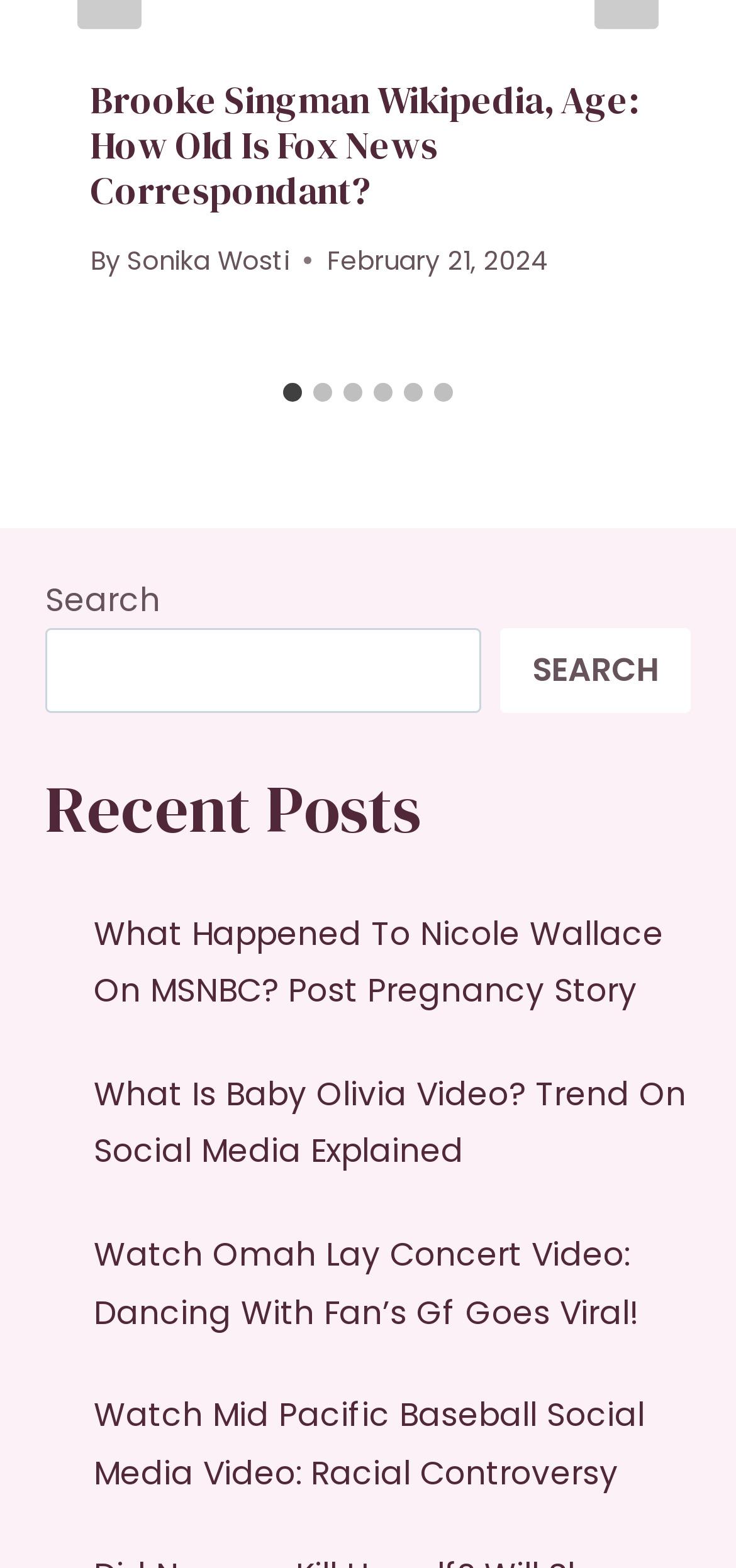Use a single word or phrase to answer the question:
How many slides are available?

6